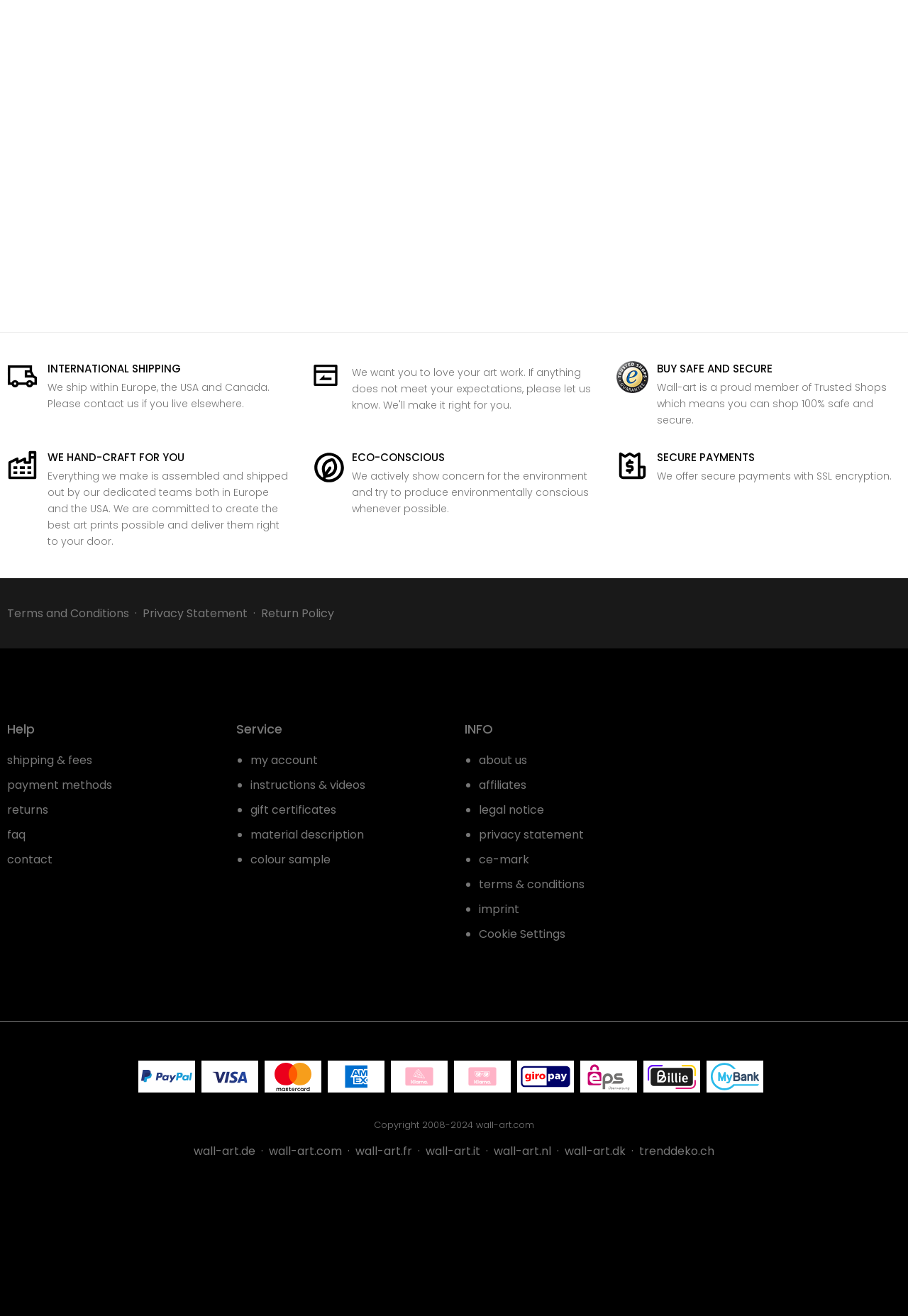Answer the question below in one word or phrase:
What is the theme of the products shown?

Wall art